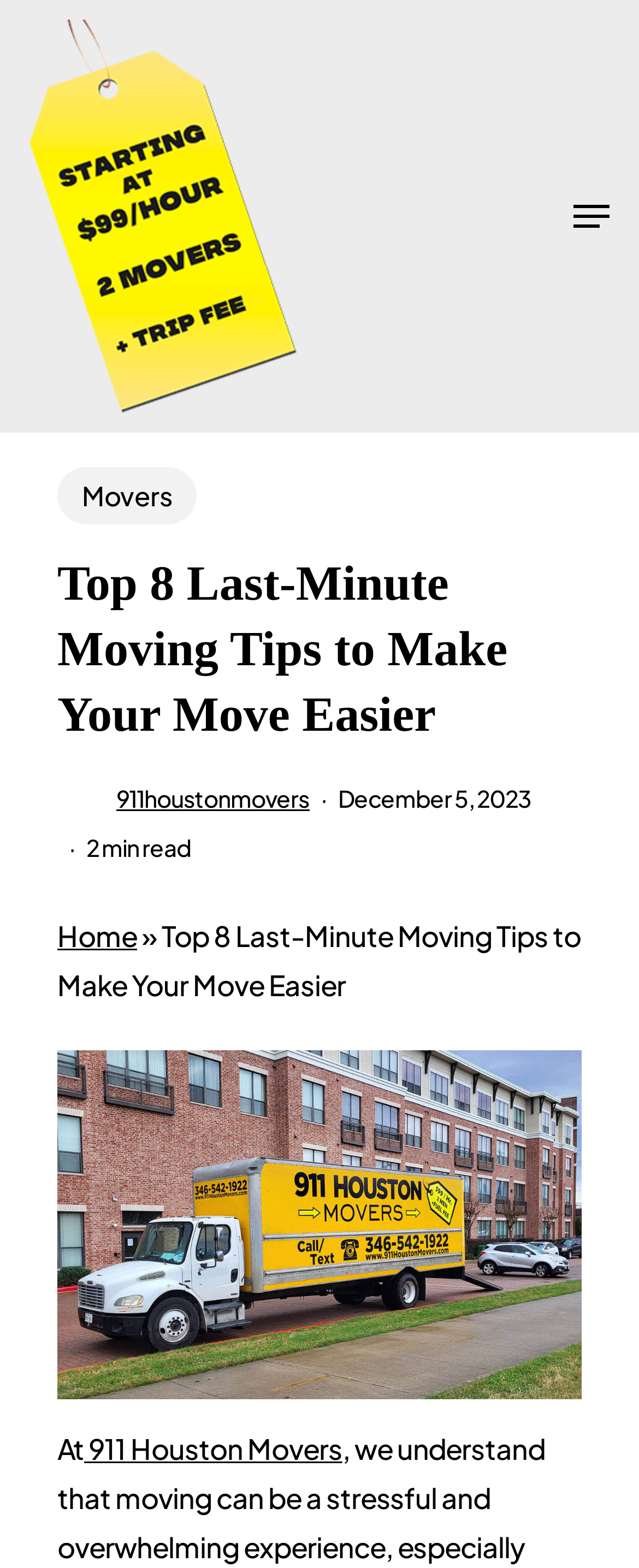What is the topic of the article?
Please provide a single word or phrase based on the screenshot.

Last-Minute Moving Tips